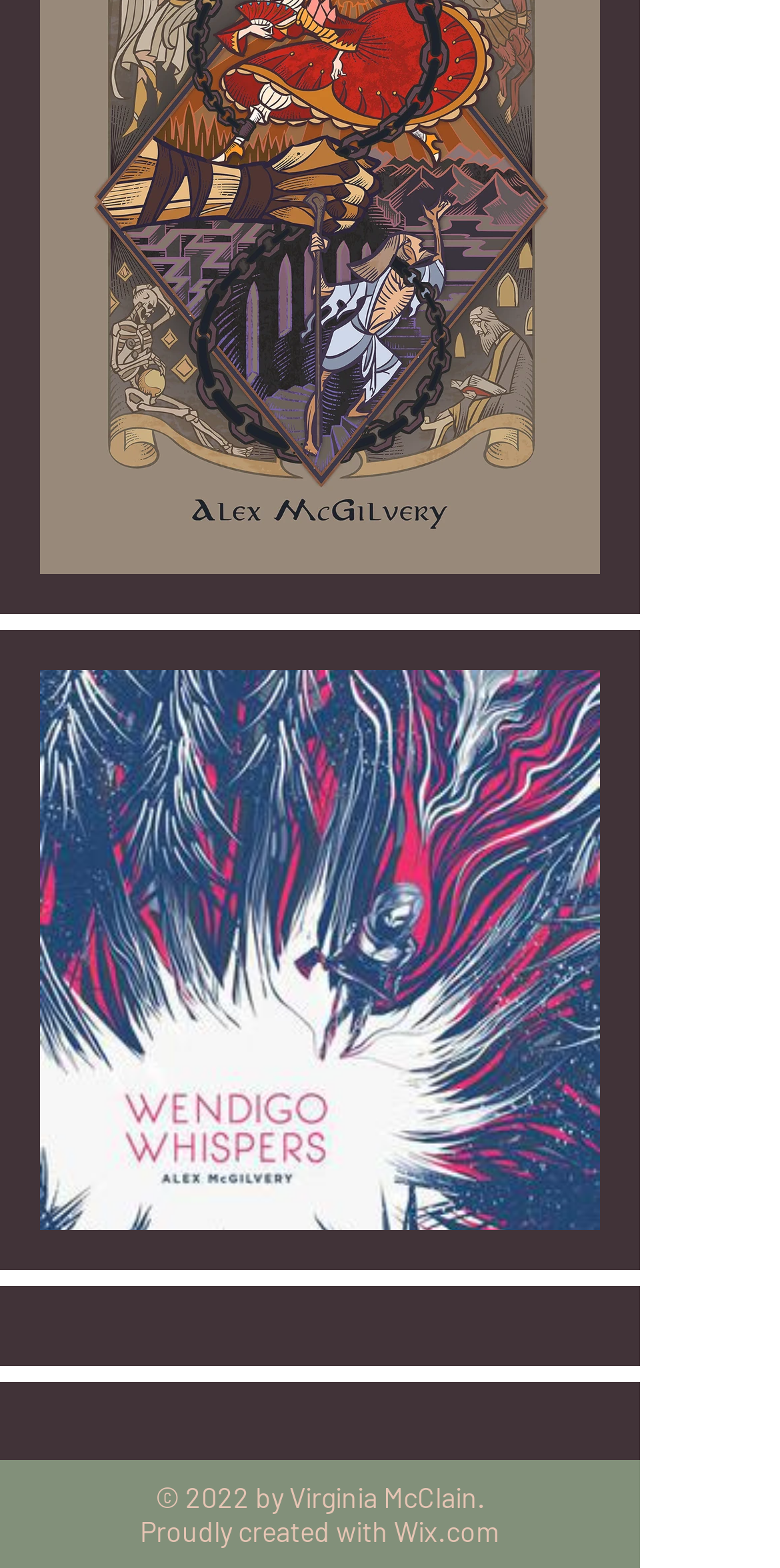Please determine the bounding box coordinates, formatted as (top-left x, top-left y, bottom-right x, bottom-right y), with all values as floating point numbers between 0 and 1. Identify the bounding box of the region described as: Wix.com

[0.505, 0.966, 0.641, 0.988]